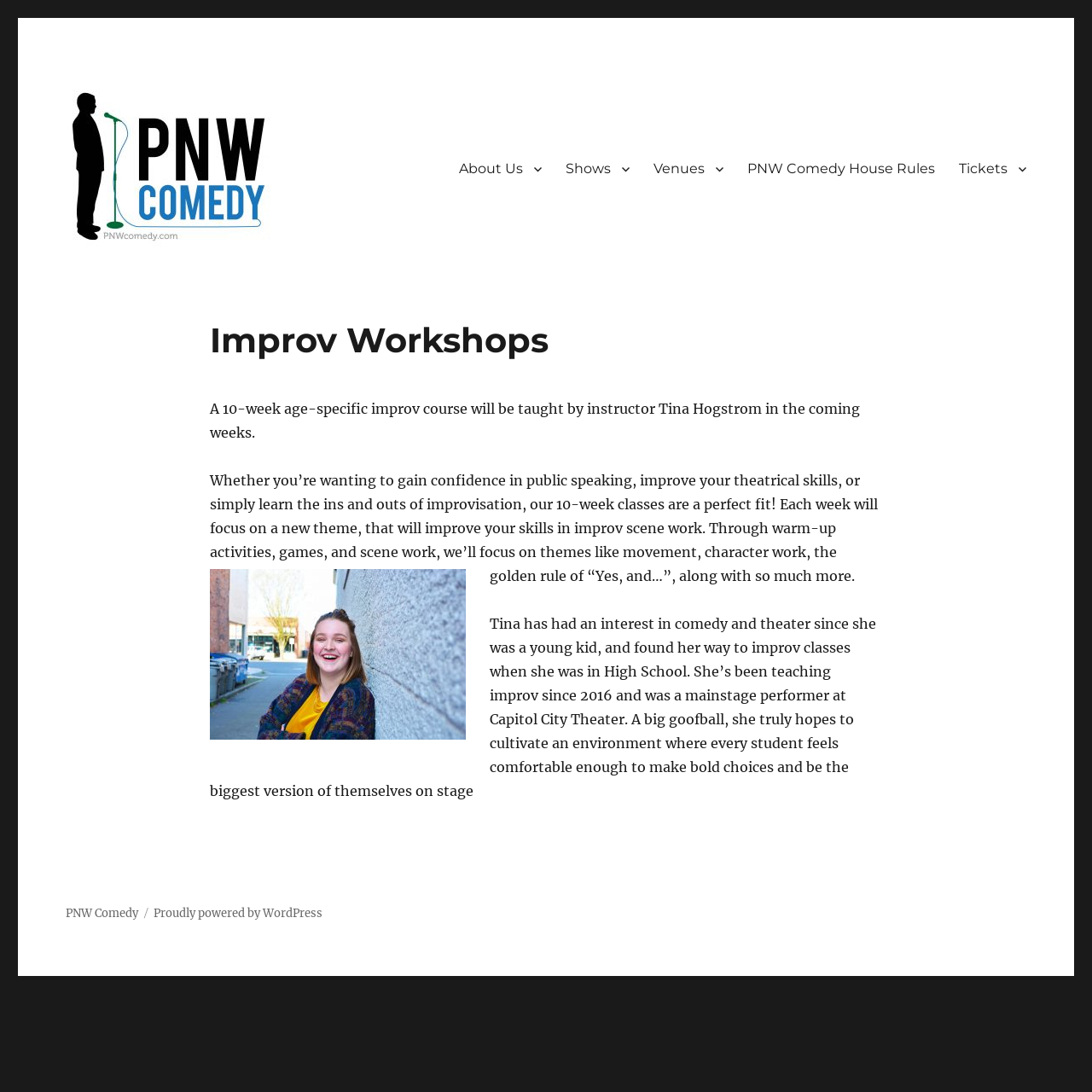Locate the bounding box coordinates of the element I should click to achieve the following instruction: "Learn more about Tina Hogstrom".

[0.192, 0.521, 0.427, 0.677]